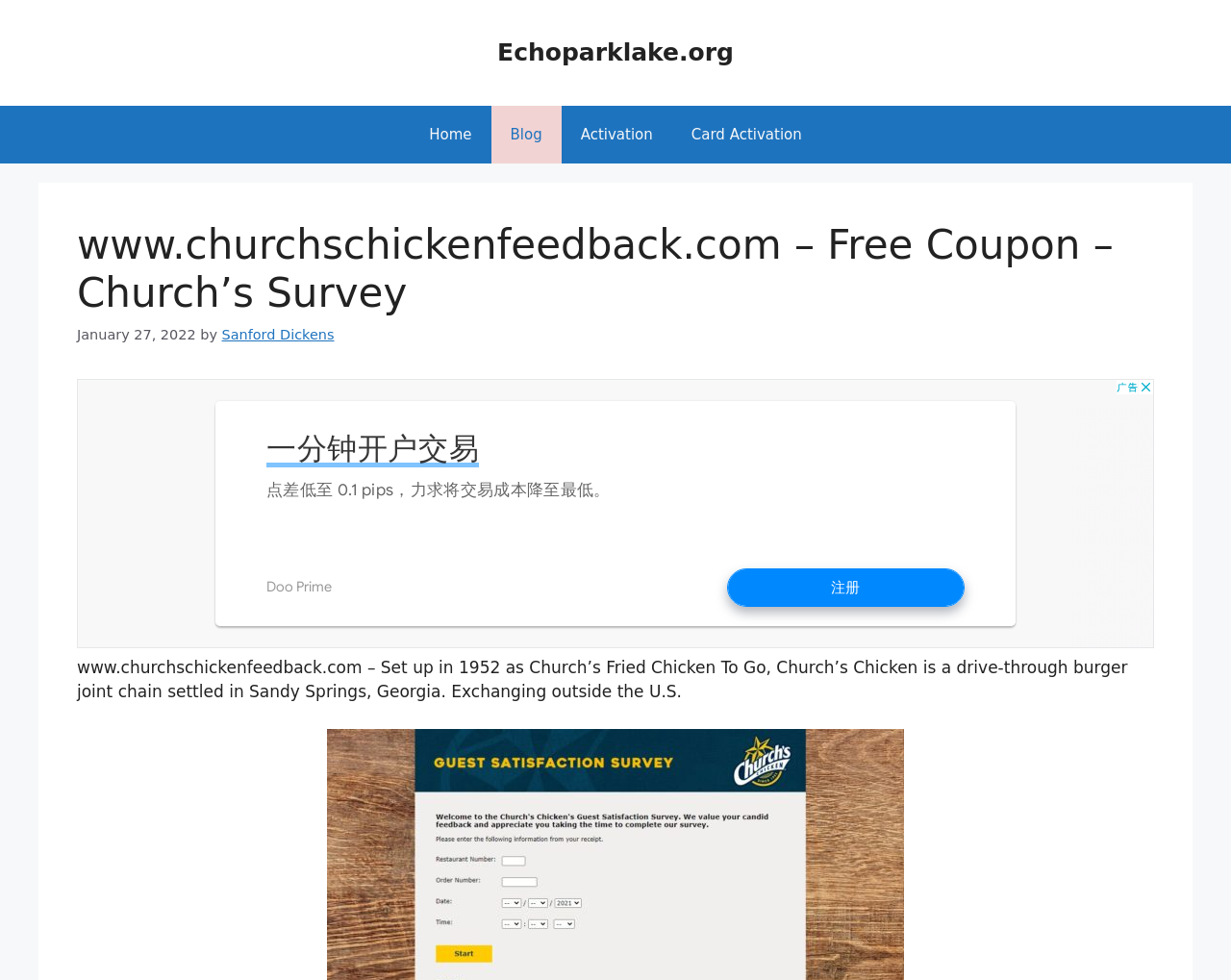What is the date of the webpage content?
Please provide a comprehensive and detailed answer to the question.

The webpage provides a timestamp that mentions the date of the content as January 27, 2022. This information is provided below the main heading of the webpage.